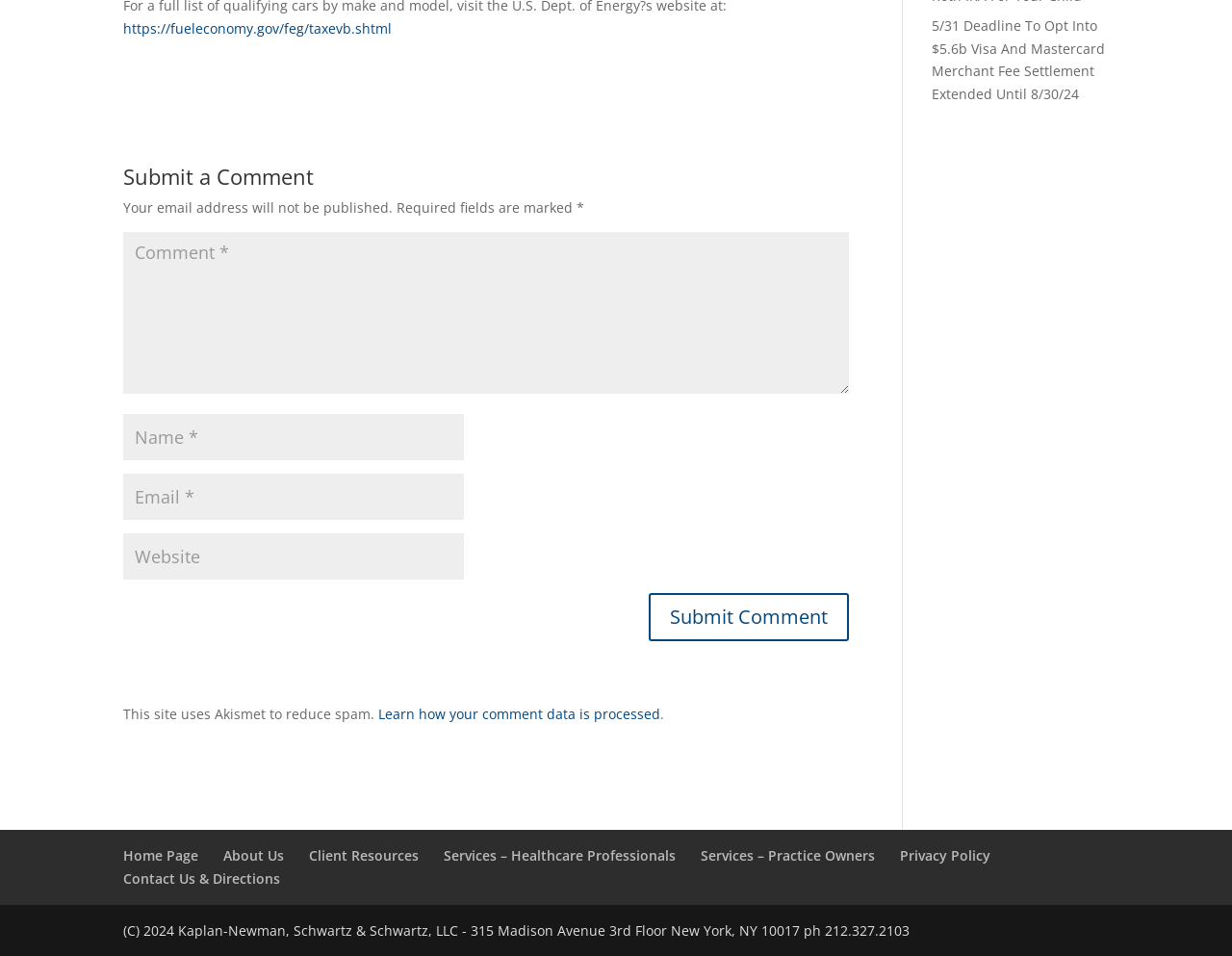Given the element description input value="Name *" name="author", identify the bounding box coordinates for the UI element on the webpage screenshot. The format should be (top-left x, top-left y, bottom-right x, bottom-right y), with values between 0 and 1.

[0.1, 0.433, 0.377, 0.482]